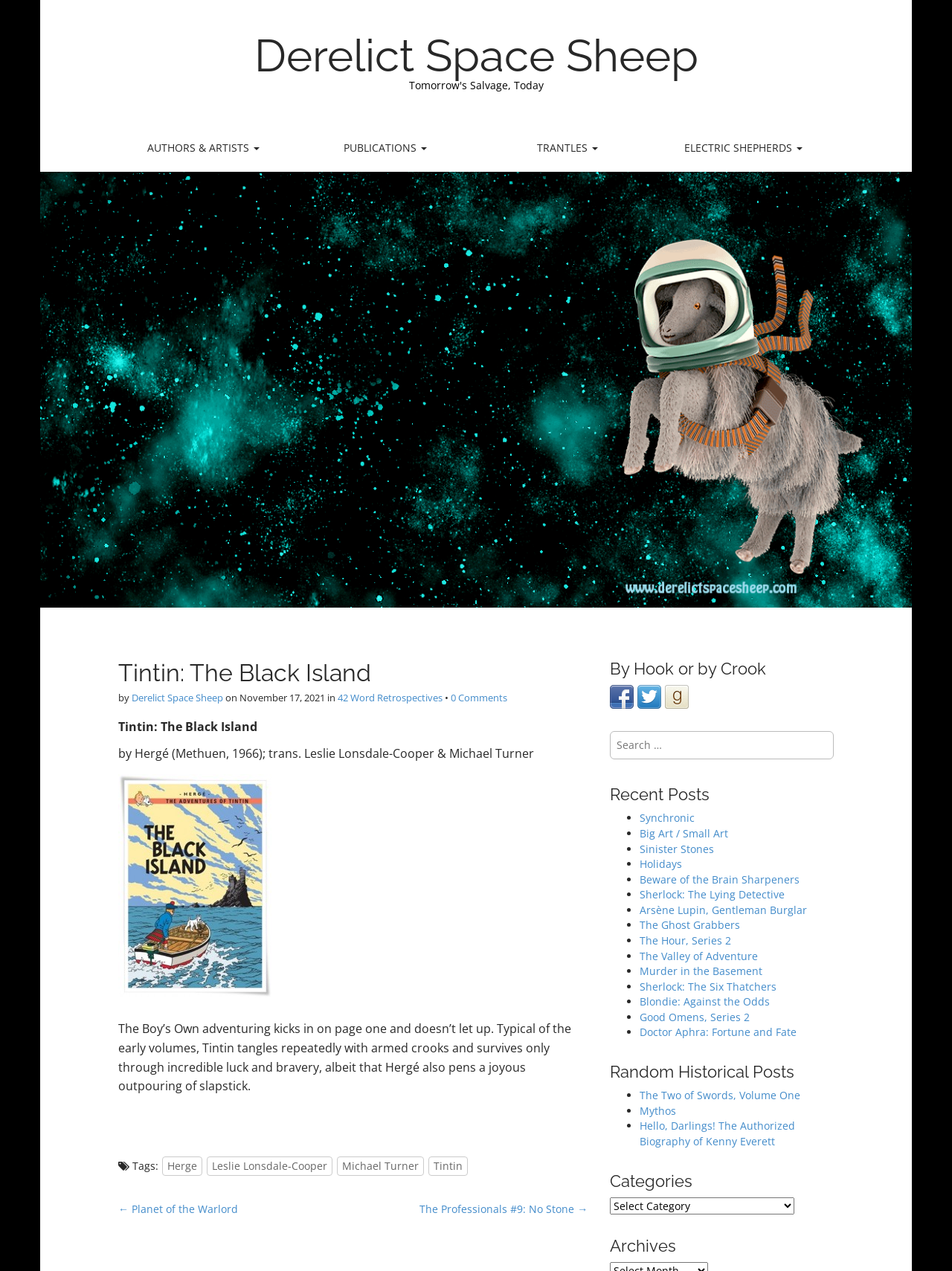Determine the bounding box coordinates of the target area to click to execute the following instruction: "Click on the 'AUTHORS & ARTISTS' link."

[0.125, 0.107, 0.303, 0.126]